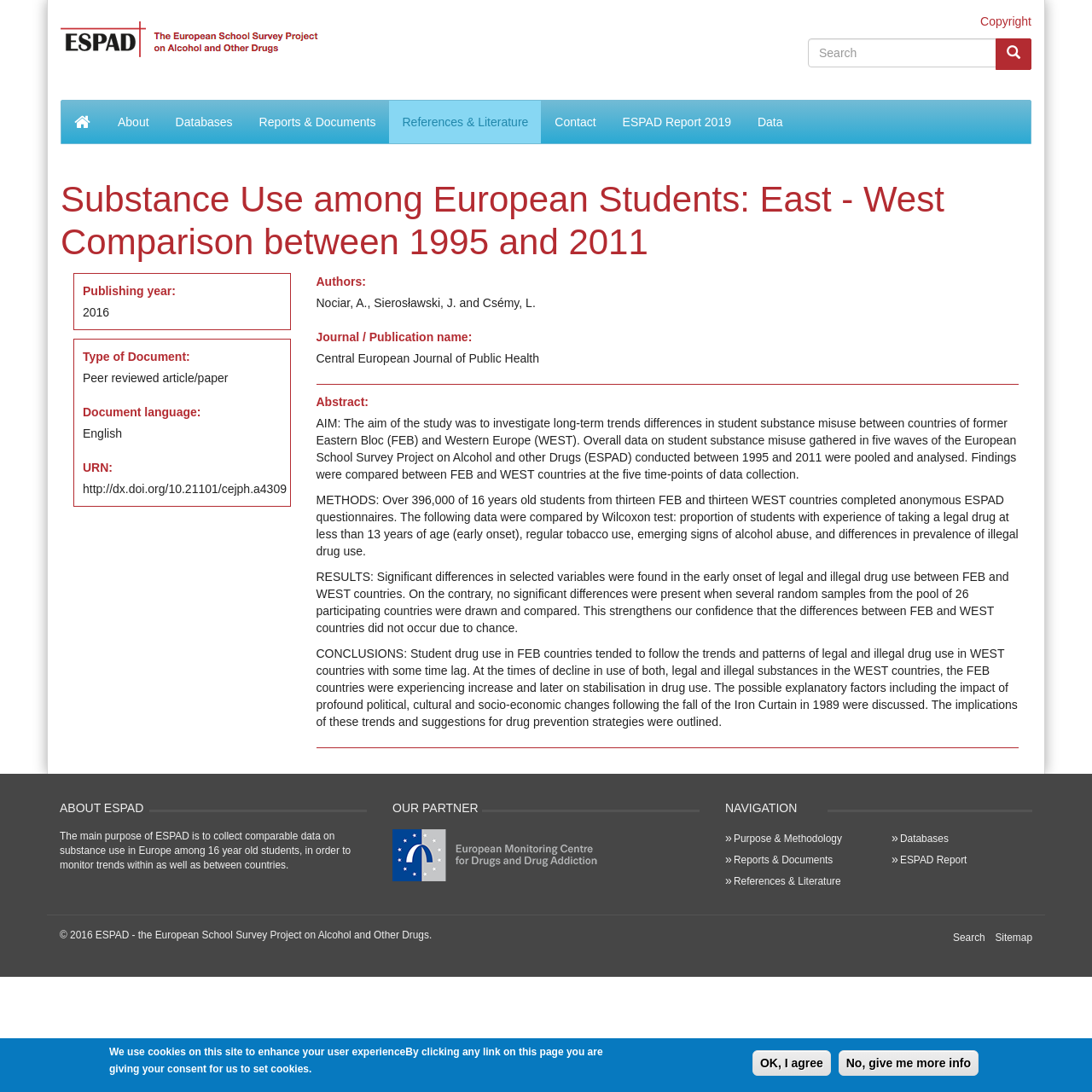What is the language of the document?
Refer to the image and provide a thorough answer to the question.

The language of the document can be found in the section below the heading, which lists the document language as 'English'.